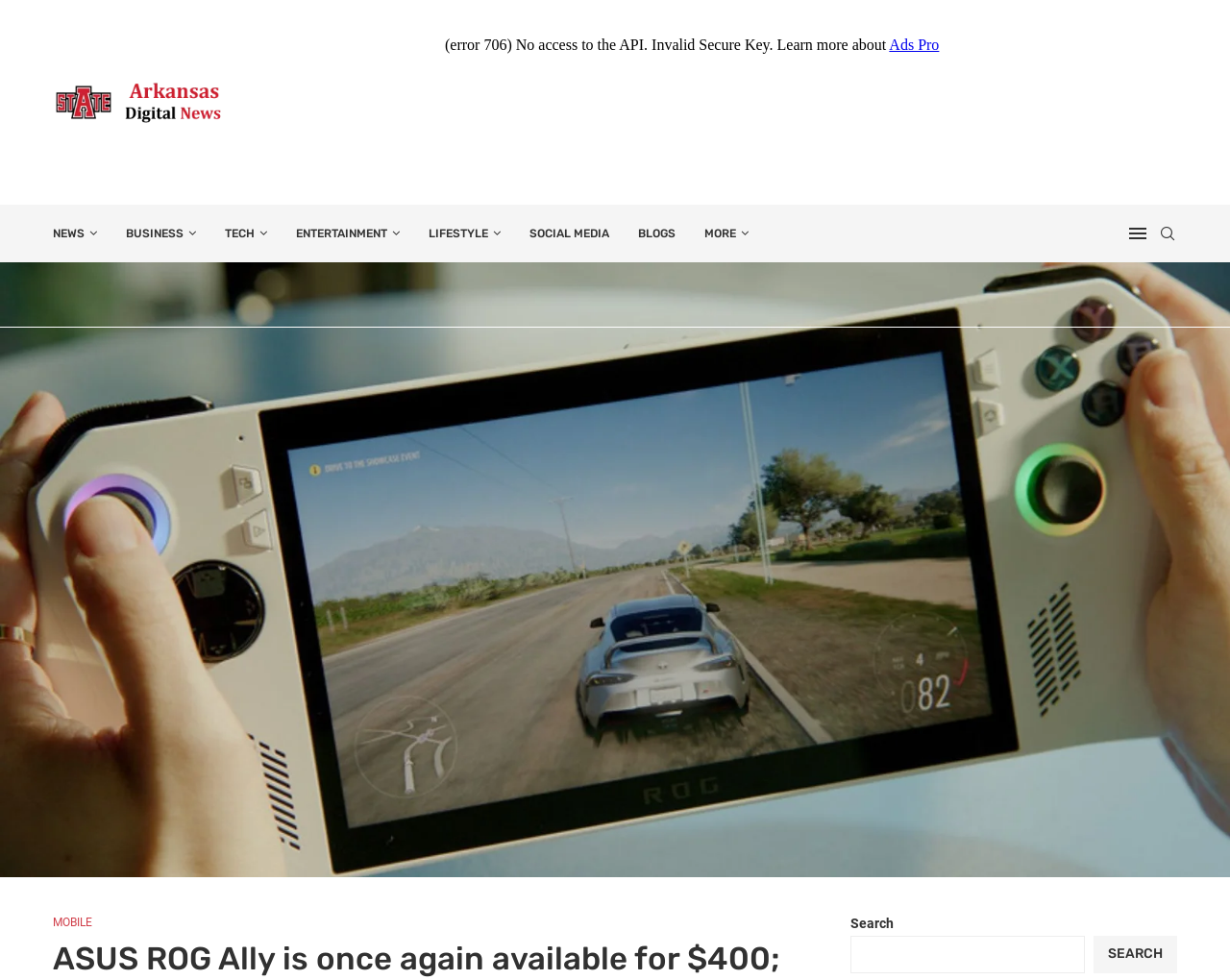Give a short answer to this question using one word or a phrase:
What is the last item in the top navigation menu?

MORE